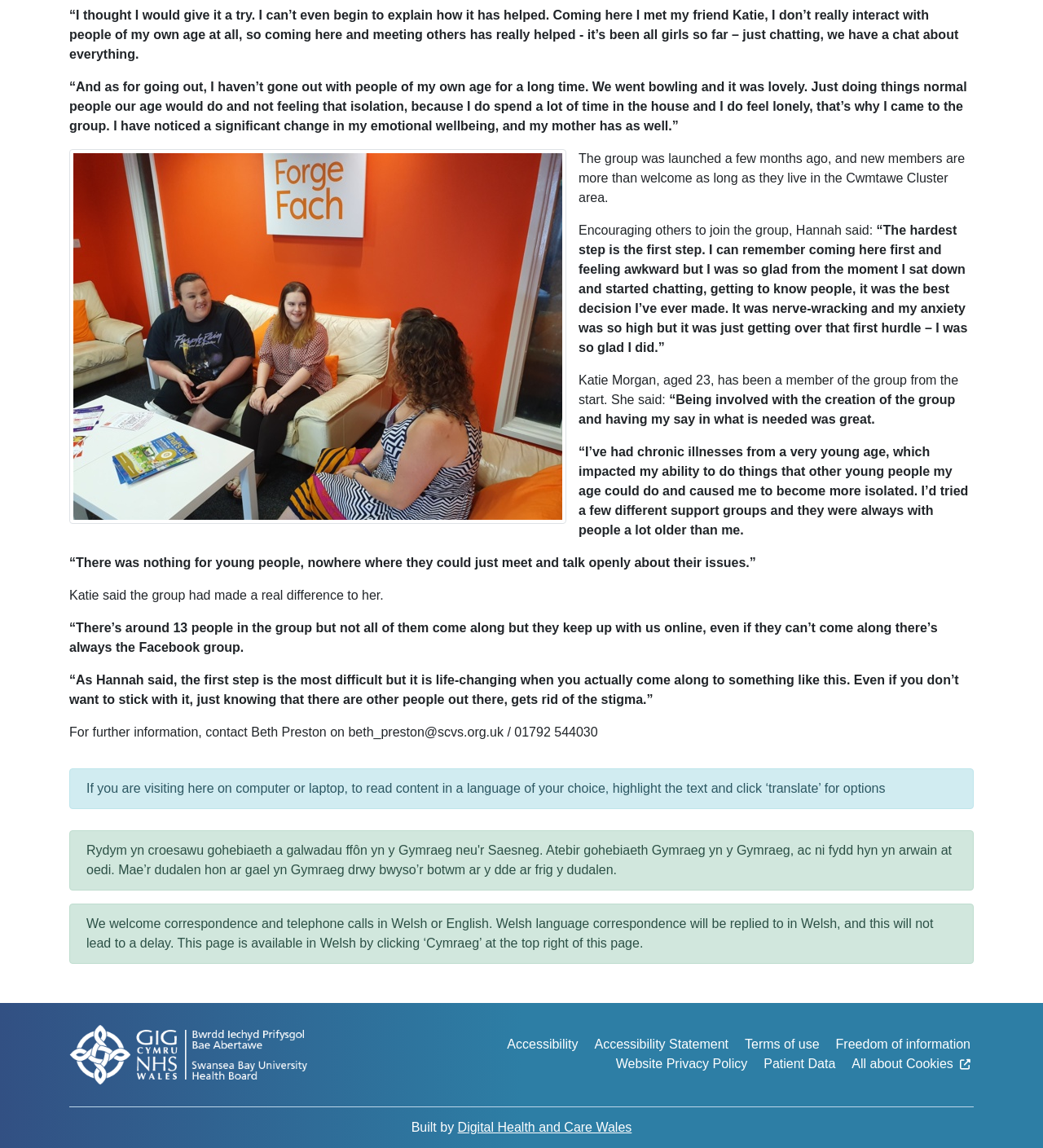Identify the bounding box coordinates of the clickable region necessary to fulfill the following instruction: "Check the Website Privacy Policy". The bounding box coordinates should be four float numbers between 0 and 1, i.e., [left, top, right, bottom].

[0.59, 0.919, 0.717, 0.936]